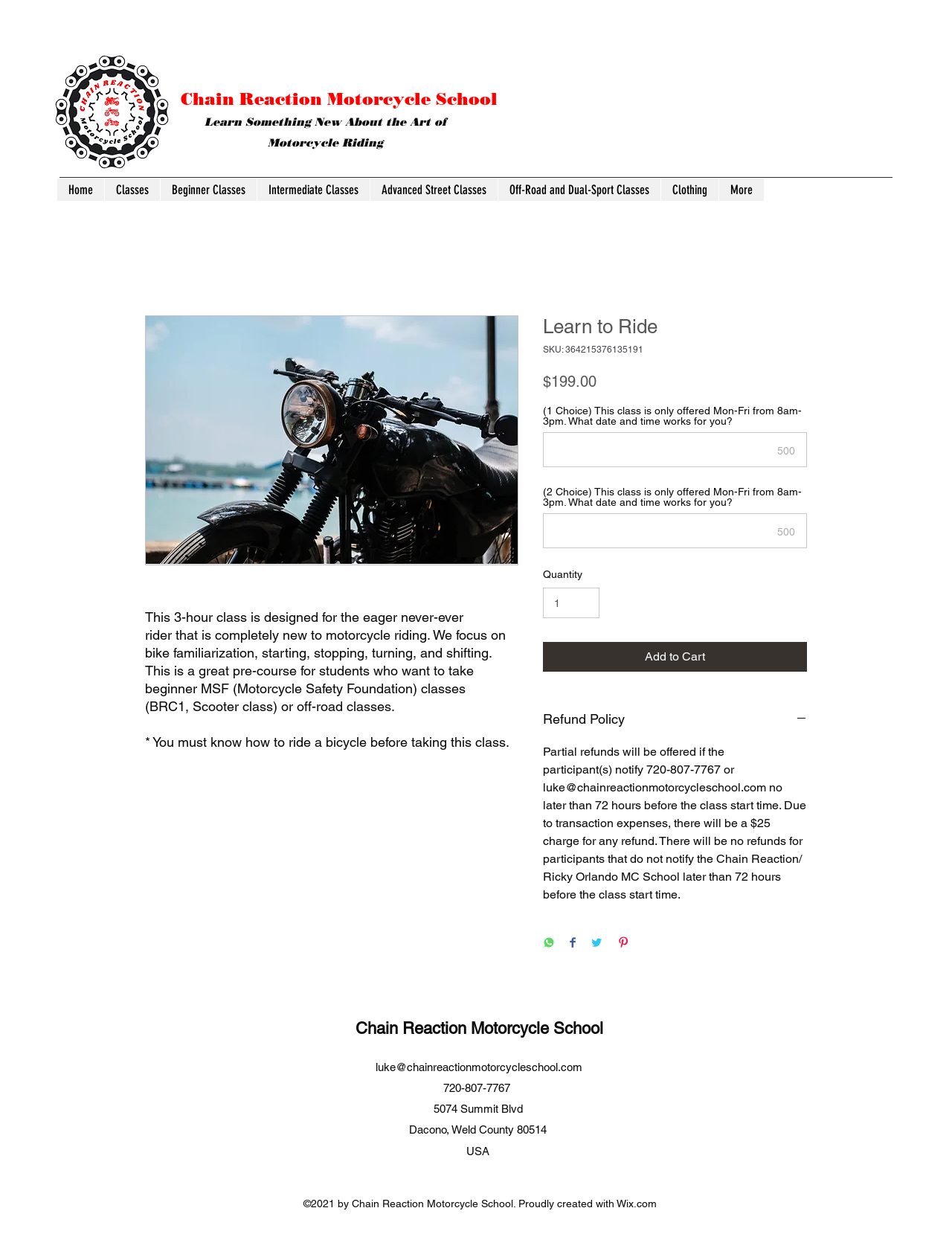What is the name of the motorcycle school?
Carefully analyze the image and provide a thorough answer to the question.

I found the answer by looking at the navigation links at the top of the page, where 'Chain Reaction Motorcycle School' is listed as a link. This suggests that it is the name of the school.